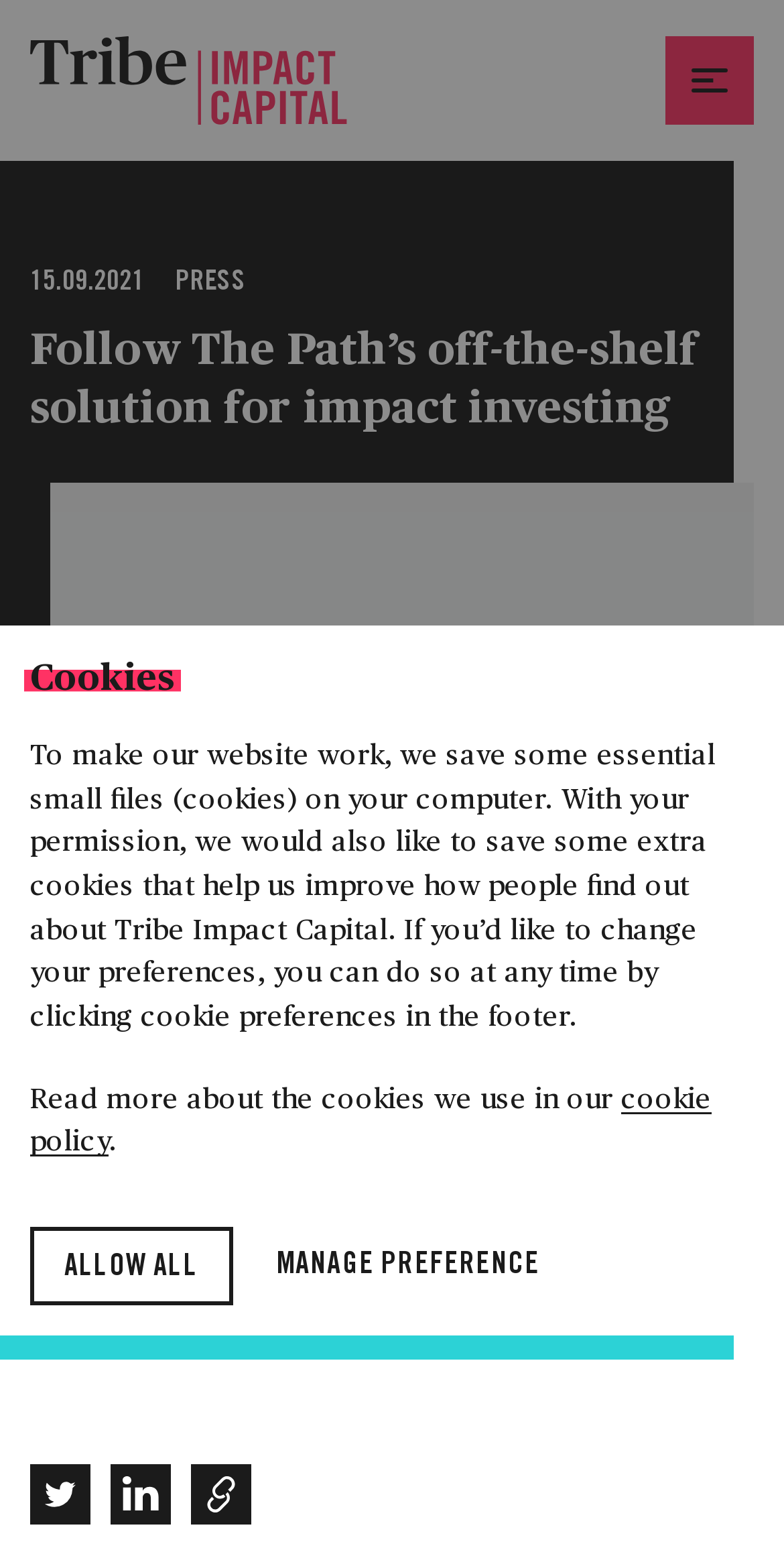How many social media links are there?
Based on the image, please offer an in-depth response to the question.

I found the social media links by looking at the links at the bottom of the main menu section. There are two links, 'Twitter' and 'LinkedIn', which suggest that there are two social media links.